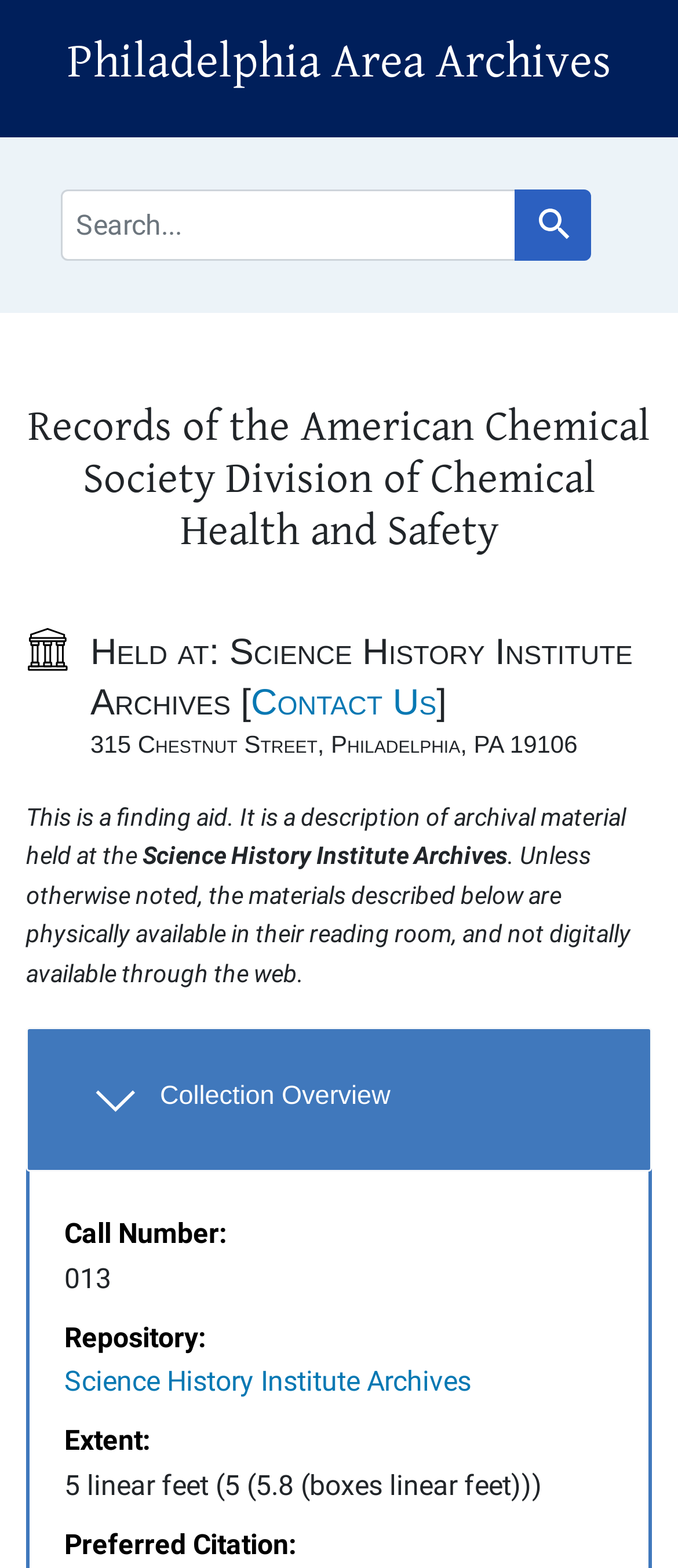Mark the bounding box of the element that matches the following description: "Philadelphia Area Archives".

[0.099, 0.022, 0.901, 0.058]